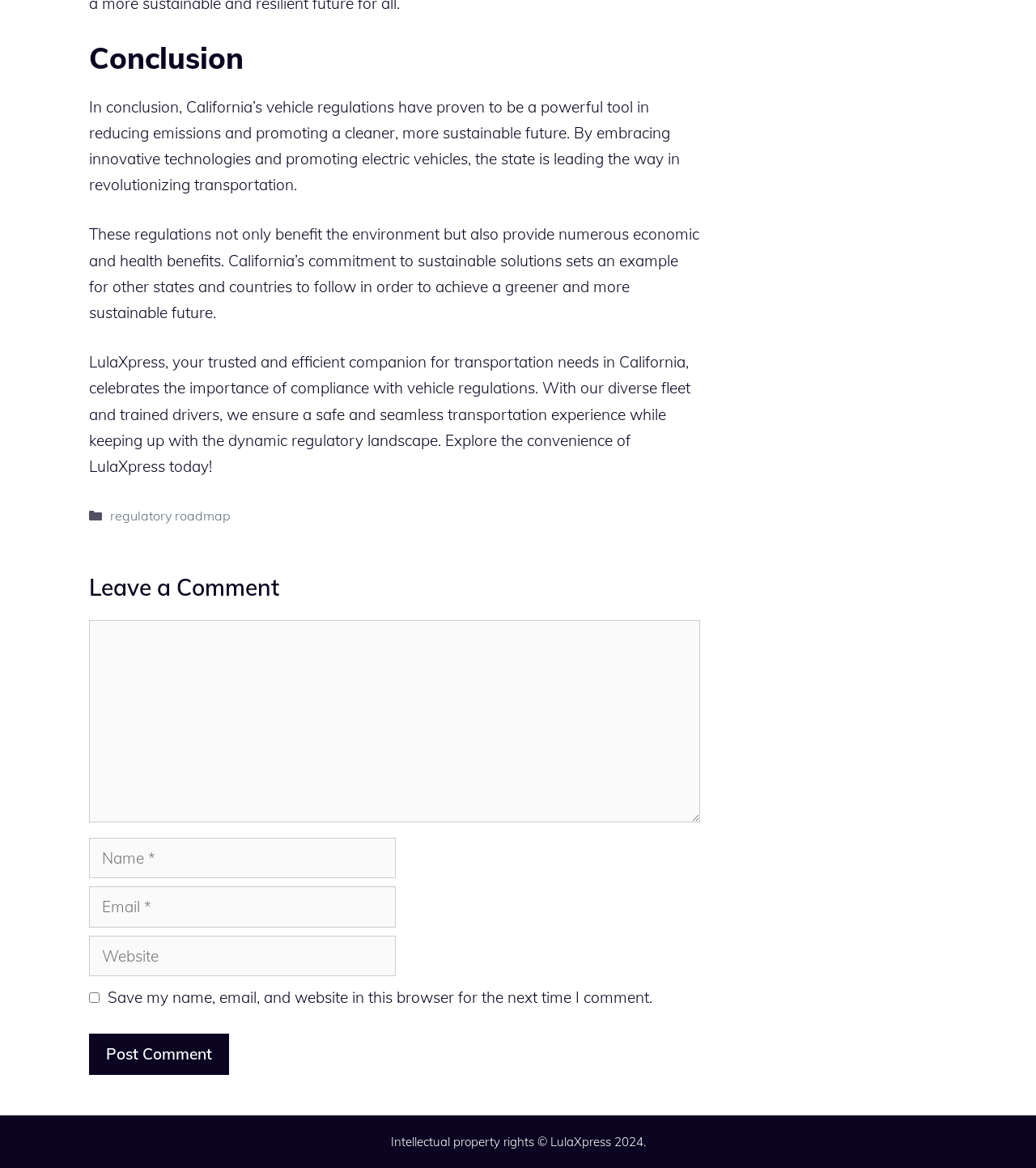Refer to the image and provide a thorough answer to this question:
What is the main topic of the article?

The main topic of the article can be inferred from the content of the static text elements, which discuss the benefits and importance of California's vehicle regulations in reducing emissions and promoting a cleaner future.